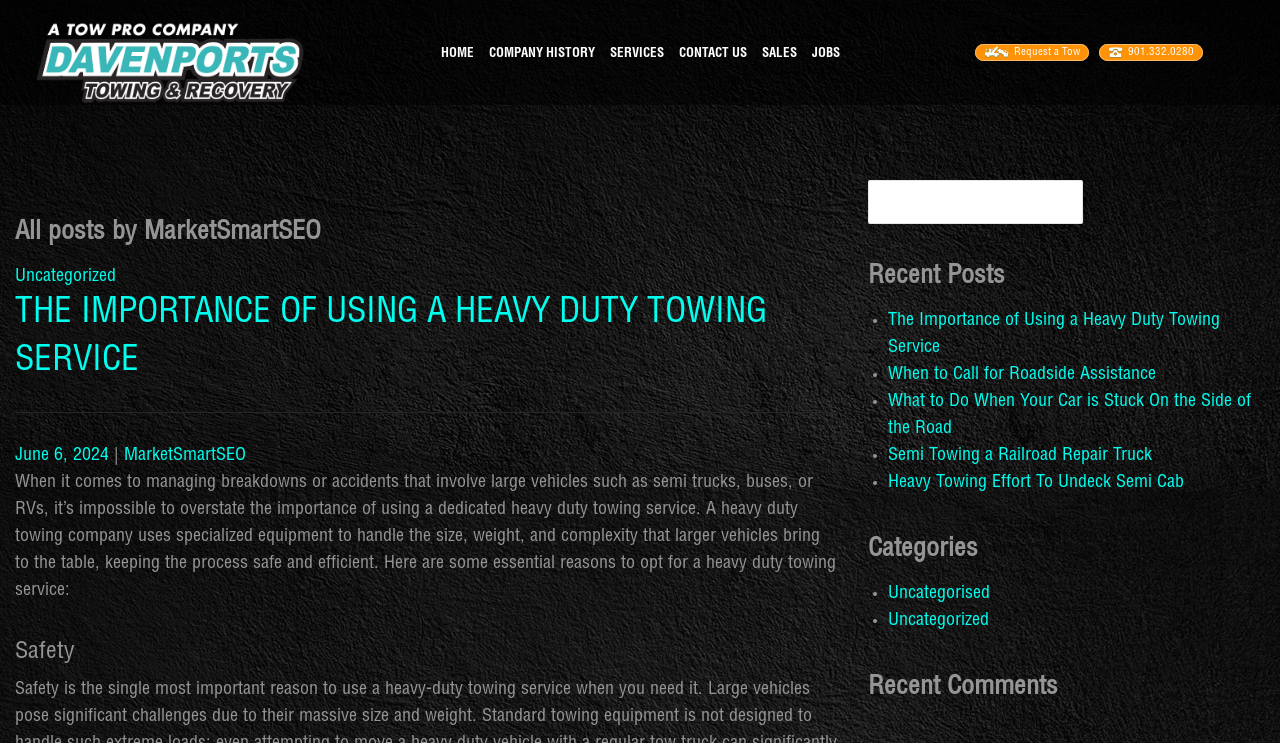Determine the bounding box coordinates of the clickable region to follow the instruction: "Read the recent post 'The Importance of Using a Heavy Duty Towing Service'".

[0.694, 0.42, 0.953, 0.48]